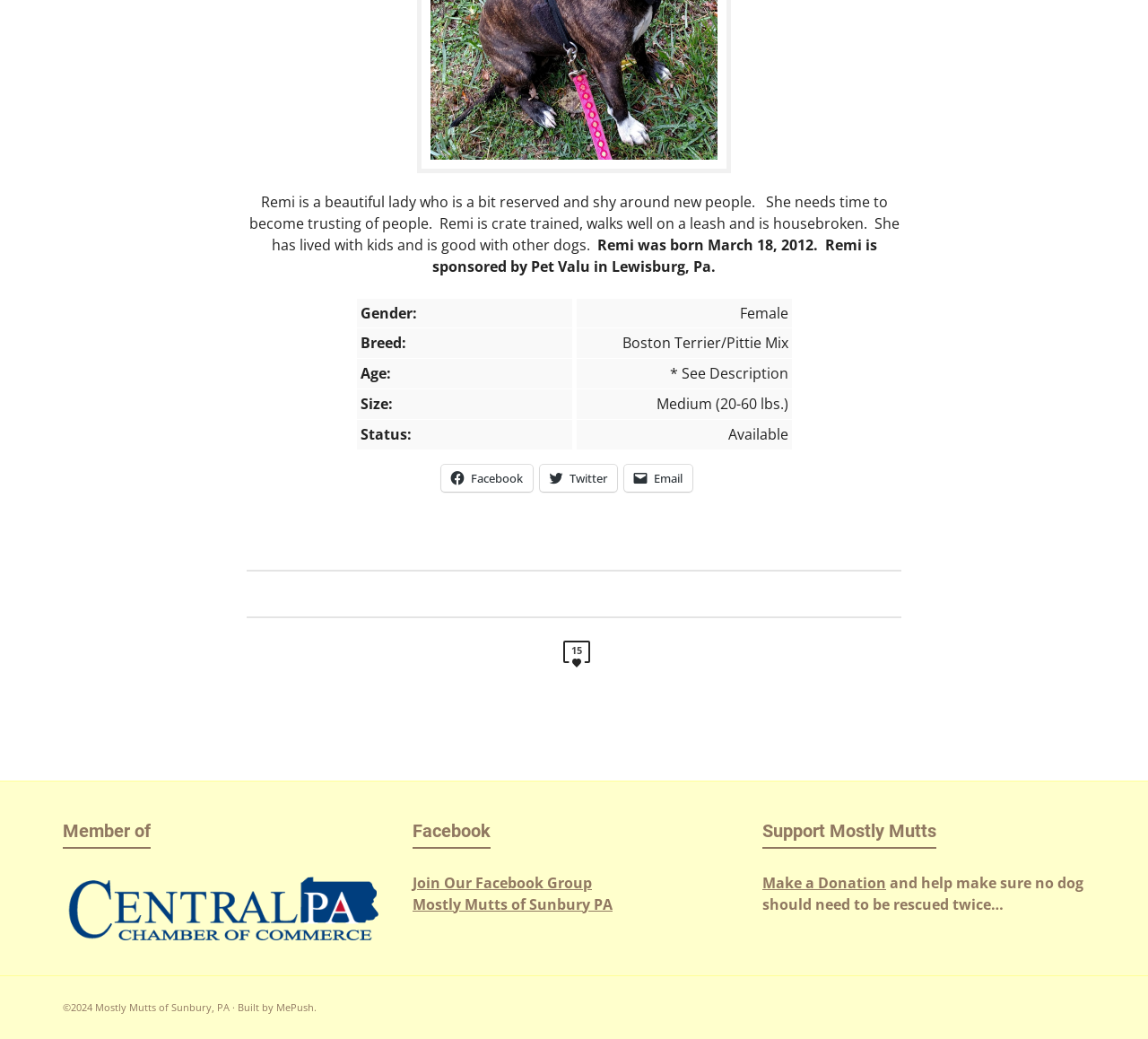Locate the bounding box of the UI element defined by this description: "15". The coordinates should be given as four float numbers between 0 and 1, formatted as [left, top, right, bottom].

[0.49, 0.616, 0.514, 0.647]